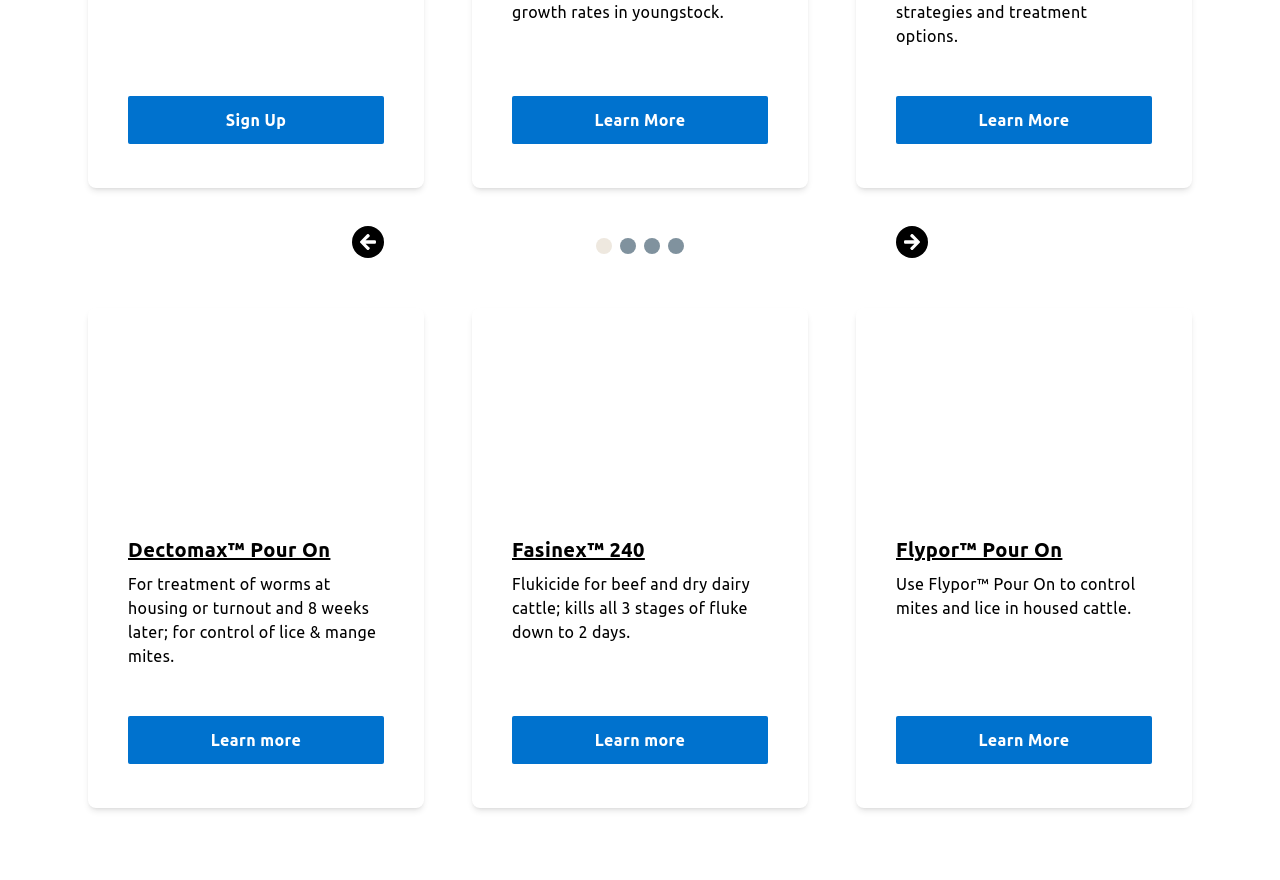How many products are displayed on this page? Analyze the screenshot and reply with just one word or a short phrase.

3